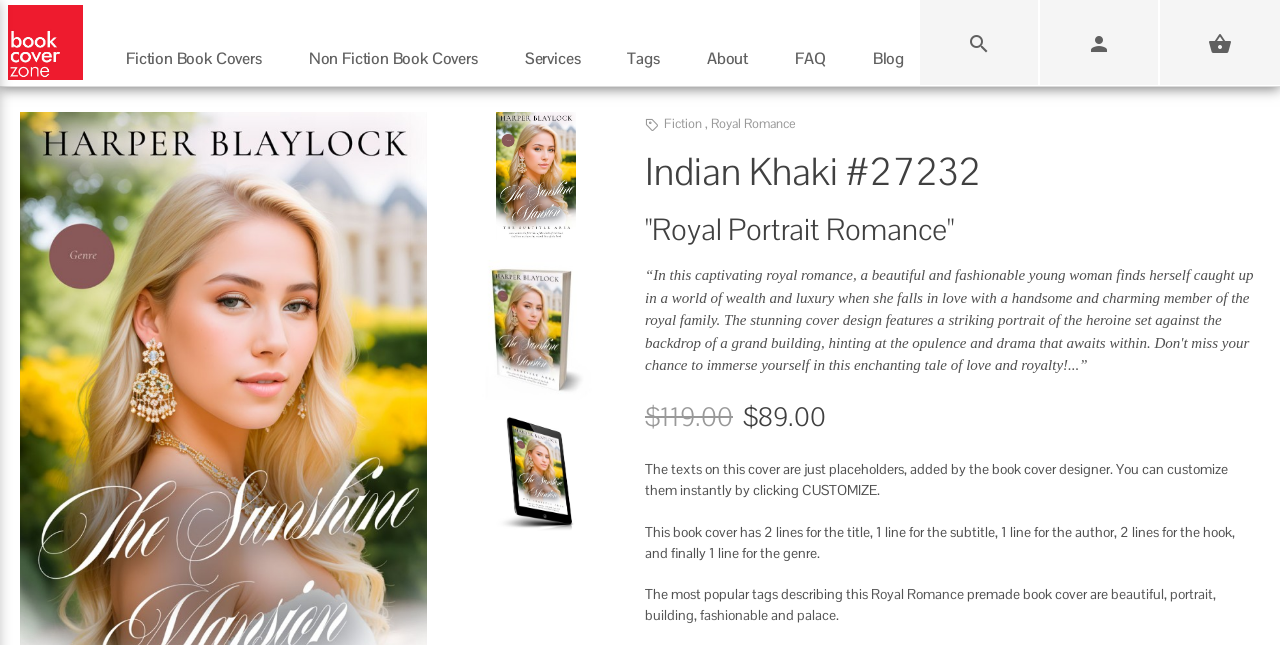What is the main service offered by this website?
Please provide a comprehensive and detailed answer to the question.

Based on the webpage, it appears that the main service offered is premade book covers, with options to customize and purchase them. The website also provides additional services such as reformating covers for different publishers and creating custom covers.